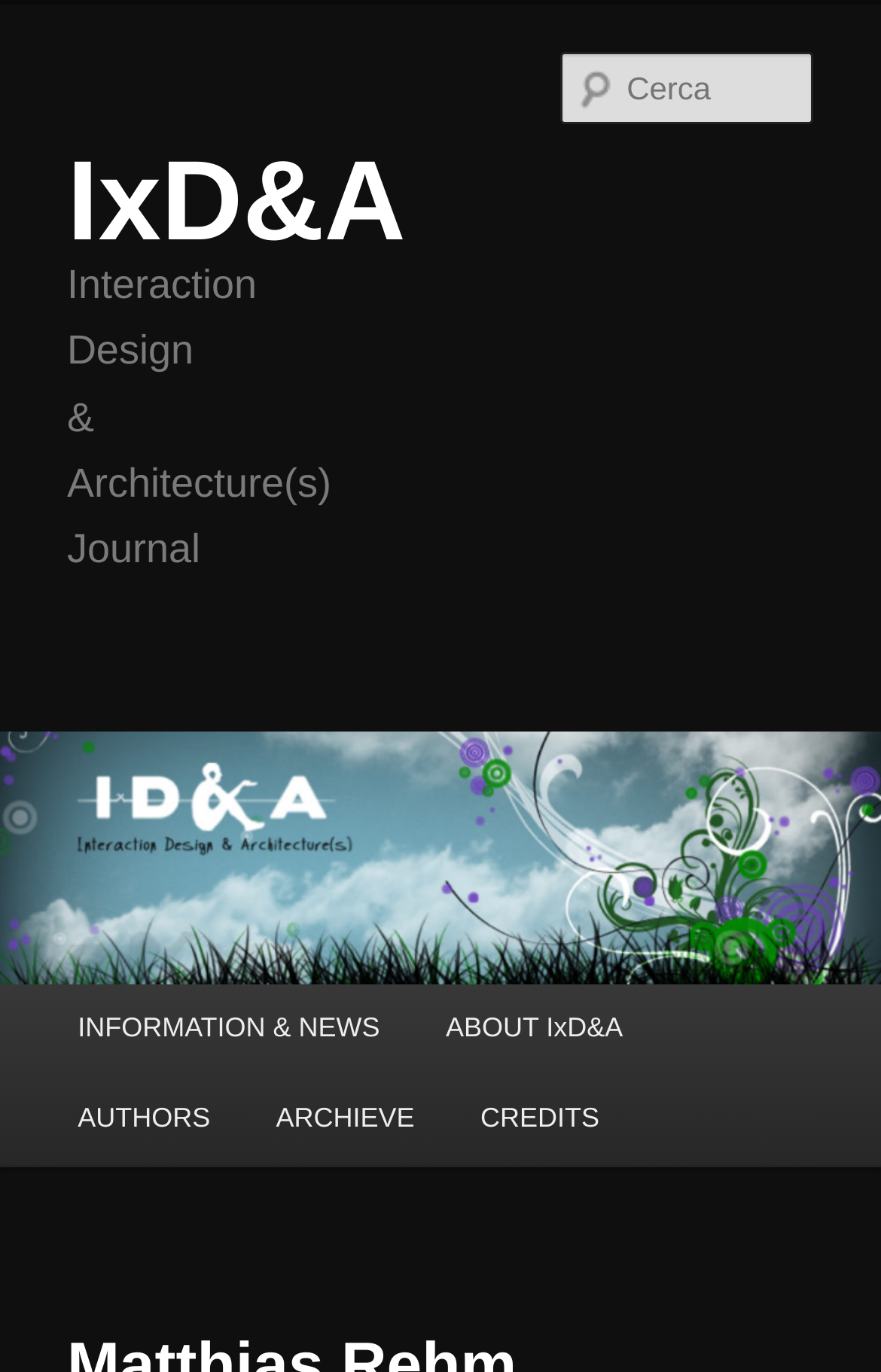Examine the screenshot and answer the question in as much detail as possible: What is the alternative text of the image?

The image element has an alternative text 'IxD&A', which is the same as the name of the journal, indicating that the image is likely a logo or icon representing the journal.